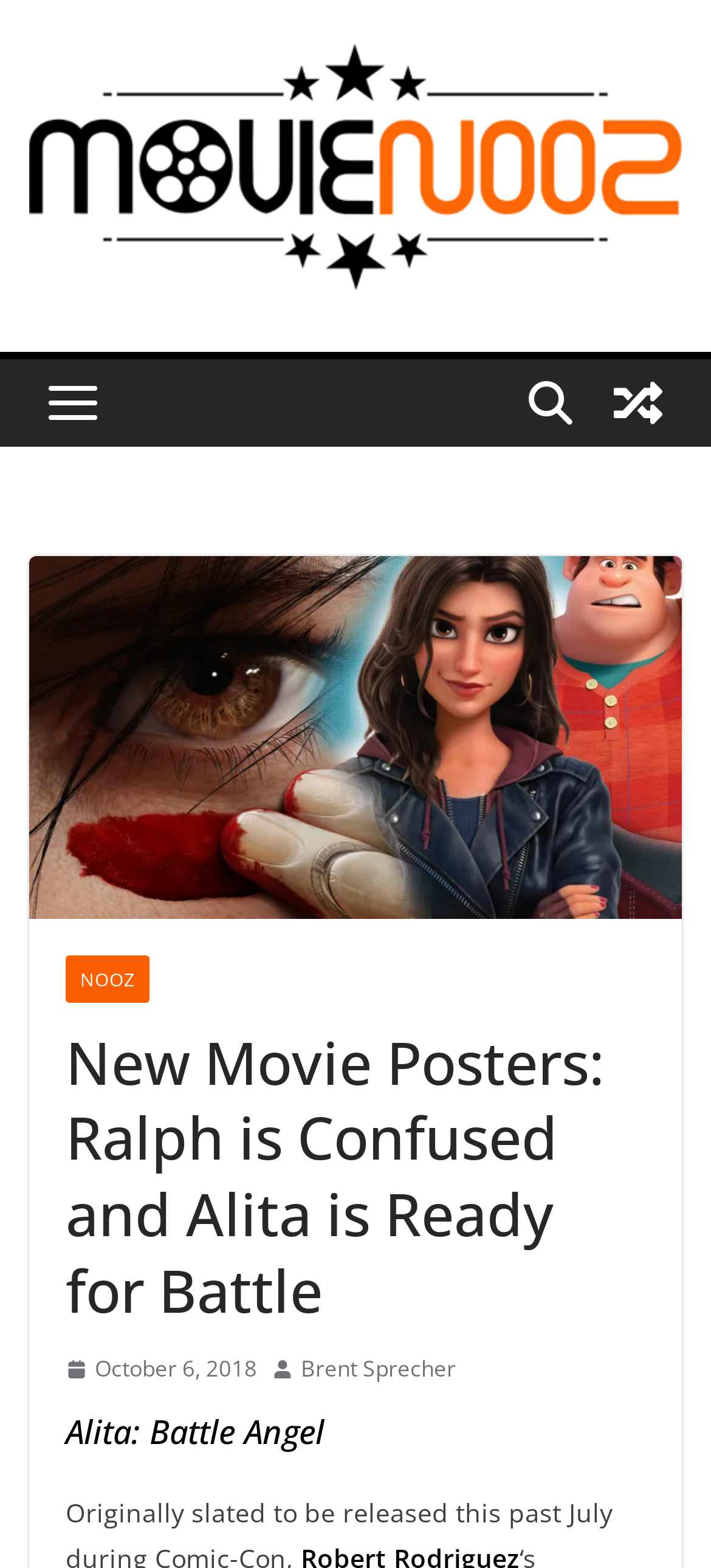Analyze the image and deliver a detailed answer to the question: What is the date of the post?

I found the answer by looking at the link 'October 6, 2018' which is located below the main heading. This suggests that the post was published on October 6, 2018.